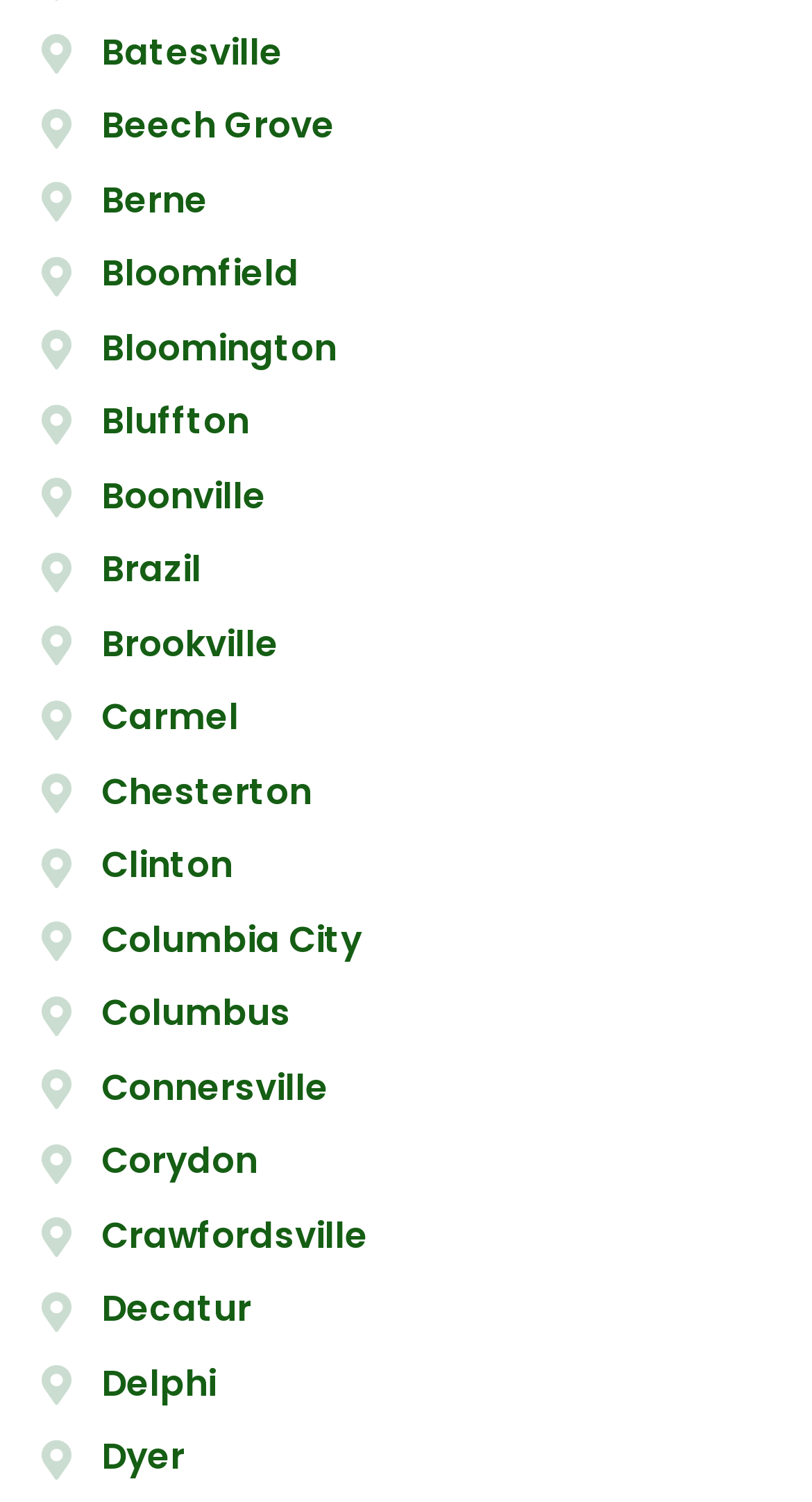Please respond to the question with a concise word or phrase:
Is there a city named 'Delphi' on this webpage?

Yes